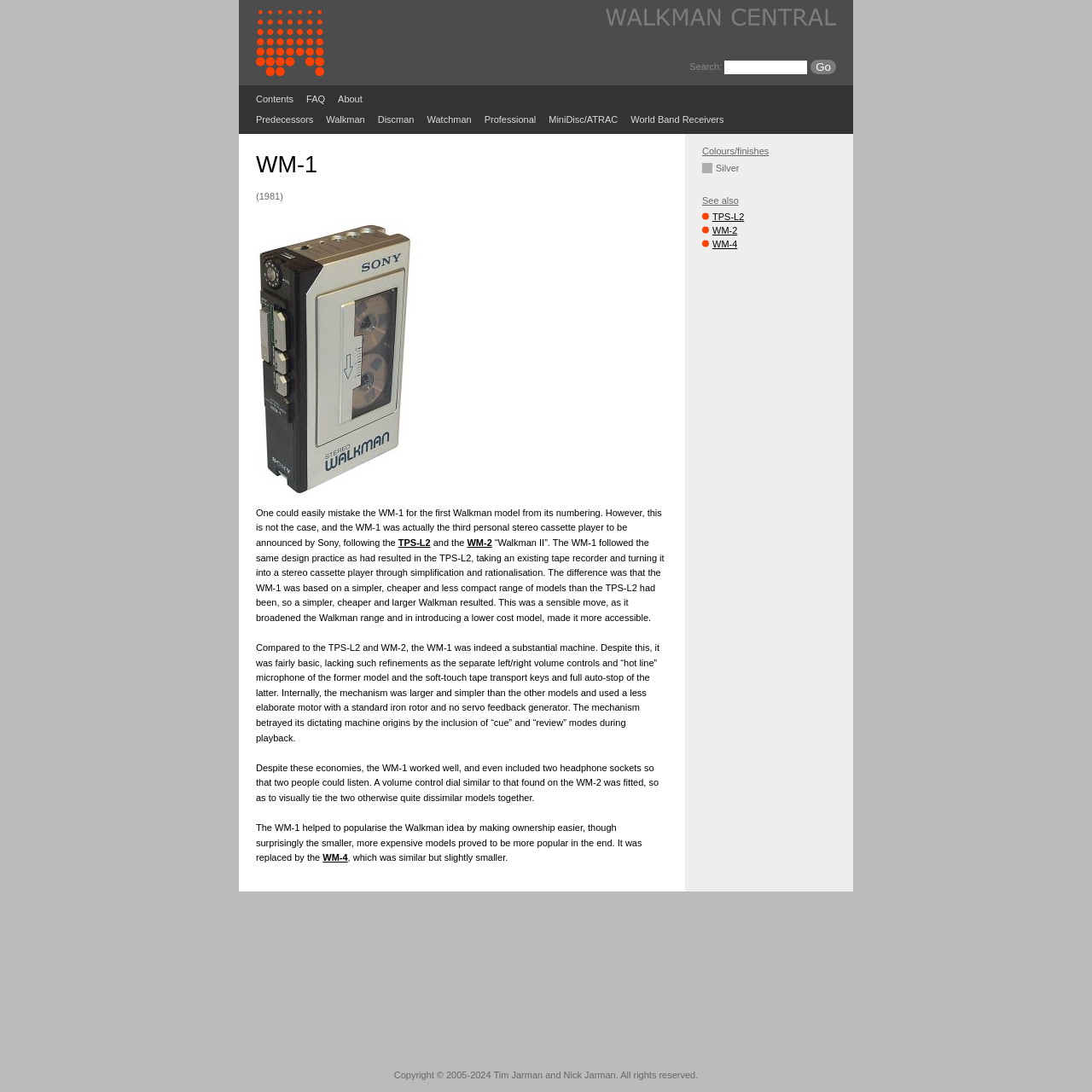Specify the bounding box coordinates of the area that needs to be clicked to achieve the following instruction: "View Contents".

[0.234, 0.086, 0.269, 0.095]